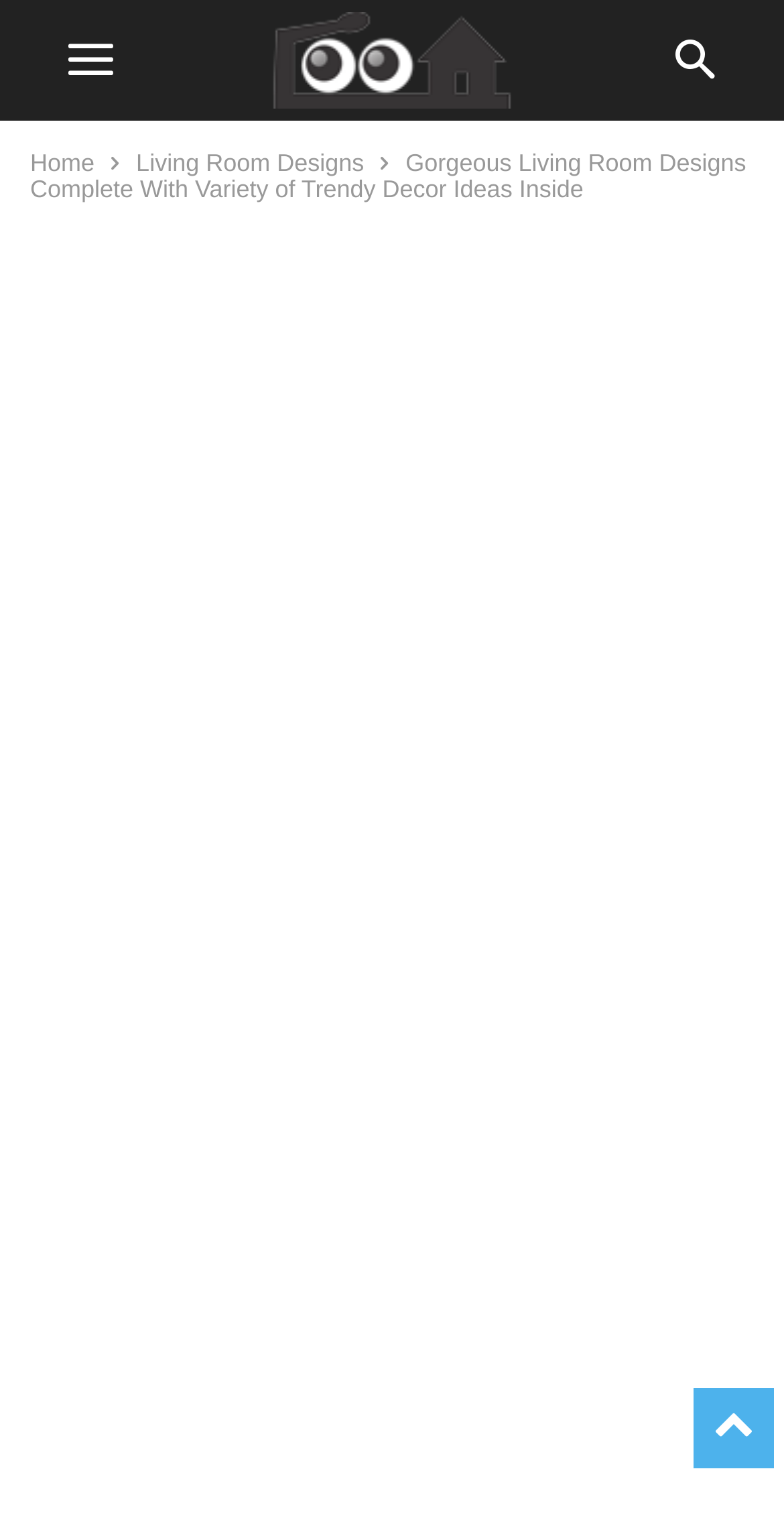Find the bounding box coordinates corresponding to the UI element with the description: "Living Room Designs". The coordinates should be formatted as [left, top, right, bottom], with values as floats between 0 and 1.

[0.174, 0.097, 0.464, 0.115]